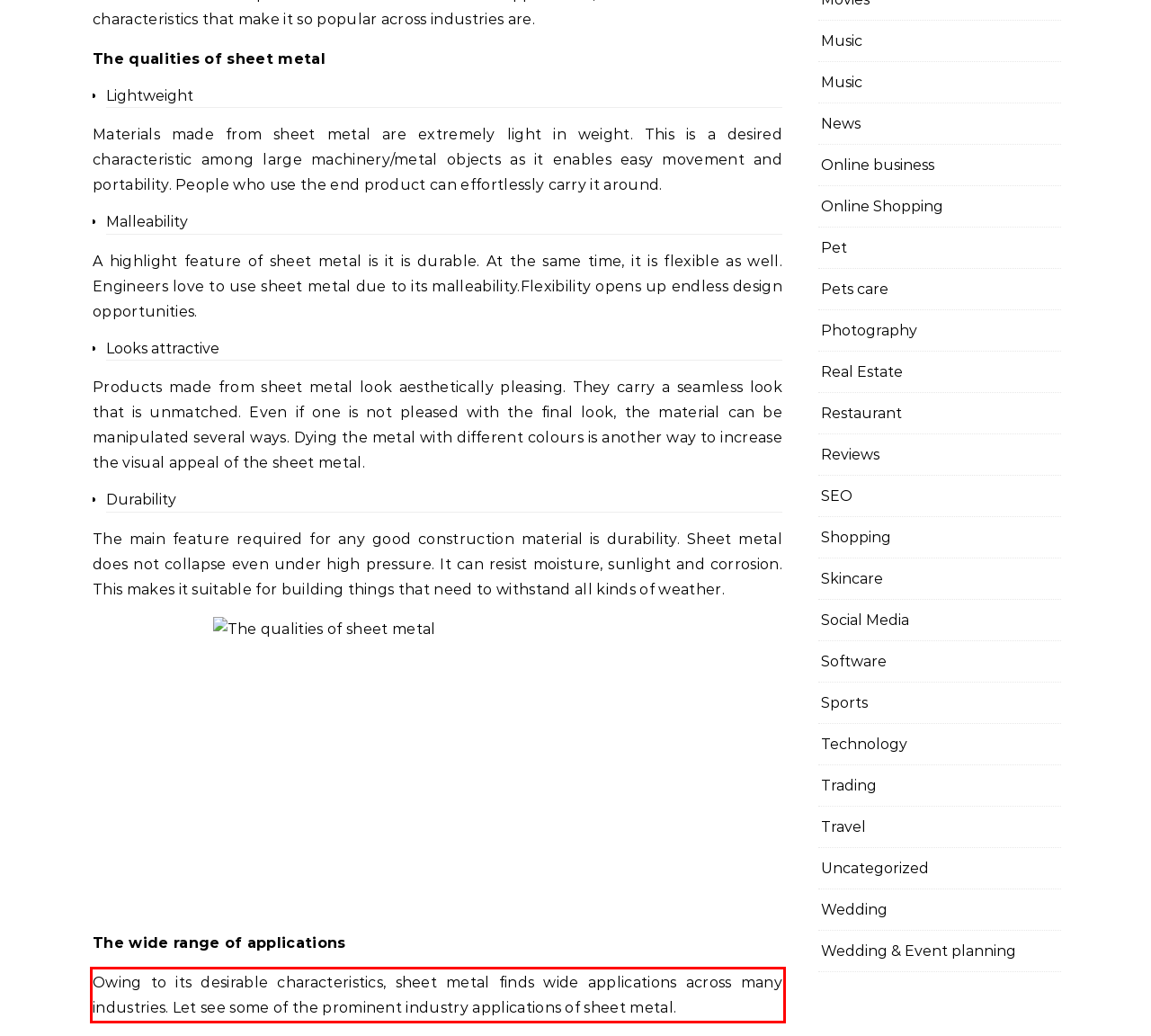Please look at the screenshot provided and find the red bounding box. Extract the text content contained within this bounding box.

Owing to its desirable characteristics, sheet metal finds wide applications across many industries. Let see some of the prominent industry applications of sheet metal.